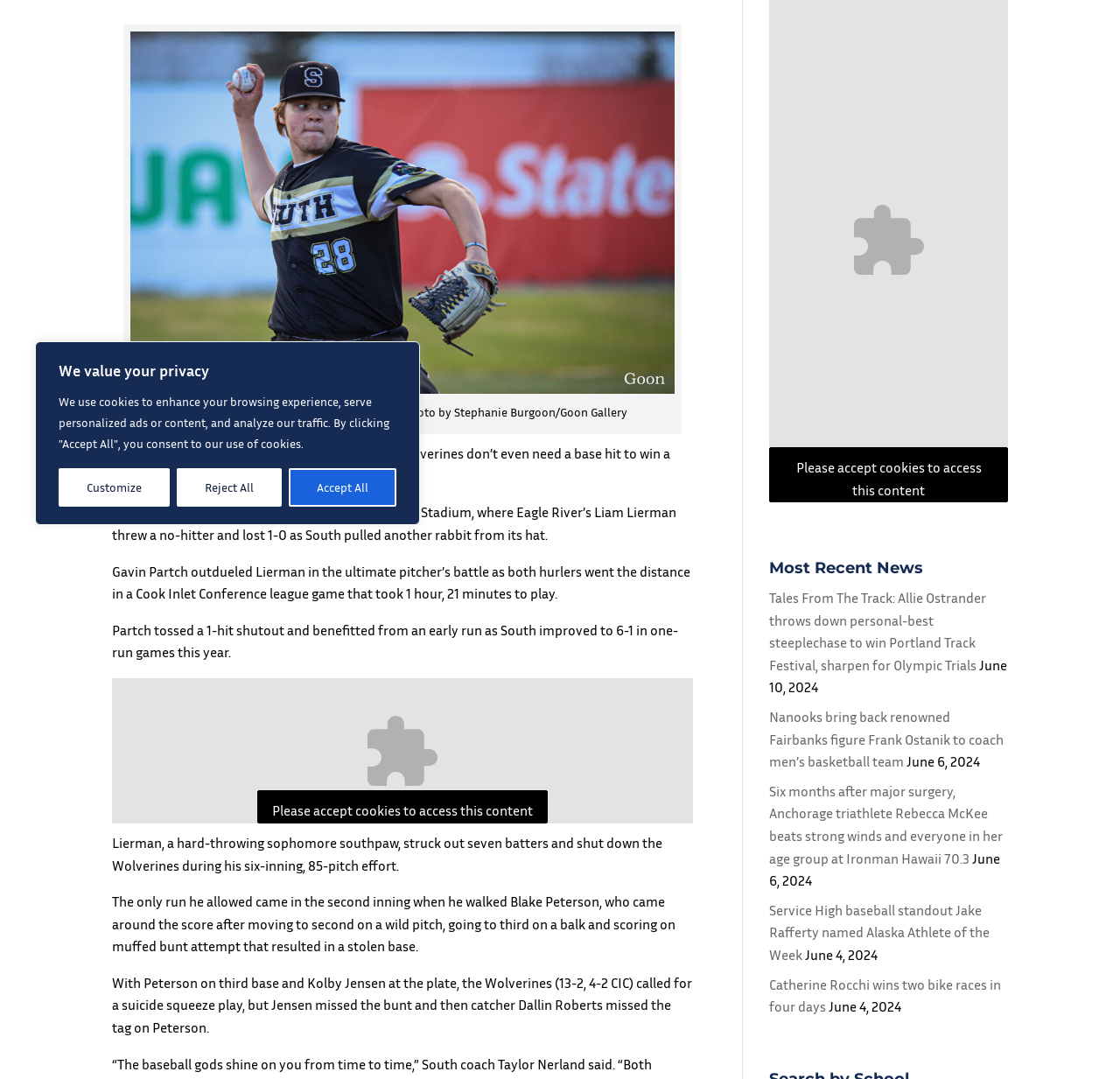Given the description: "Accept All", determine the bounding box coordinates of the UI element. The coordinates should be formatted as four float numbers between 0 and 1, [left, top, right, bottom].

[0.258, 0.434, 0.354, 0.47]